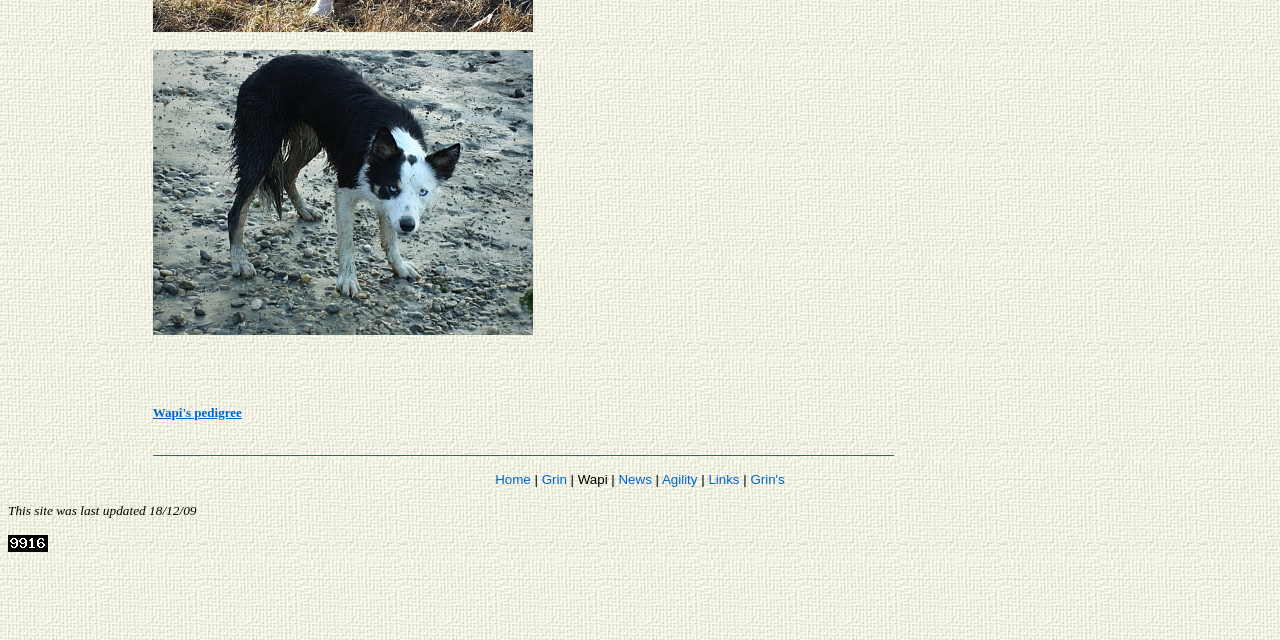Determine the bounding box for the described HTML element: "Samuel Perry". Ensure the coordinates are four float numbers between 0 and 1 in the format [left, top, right, bottom].

None